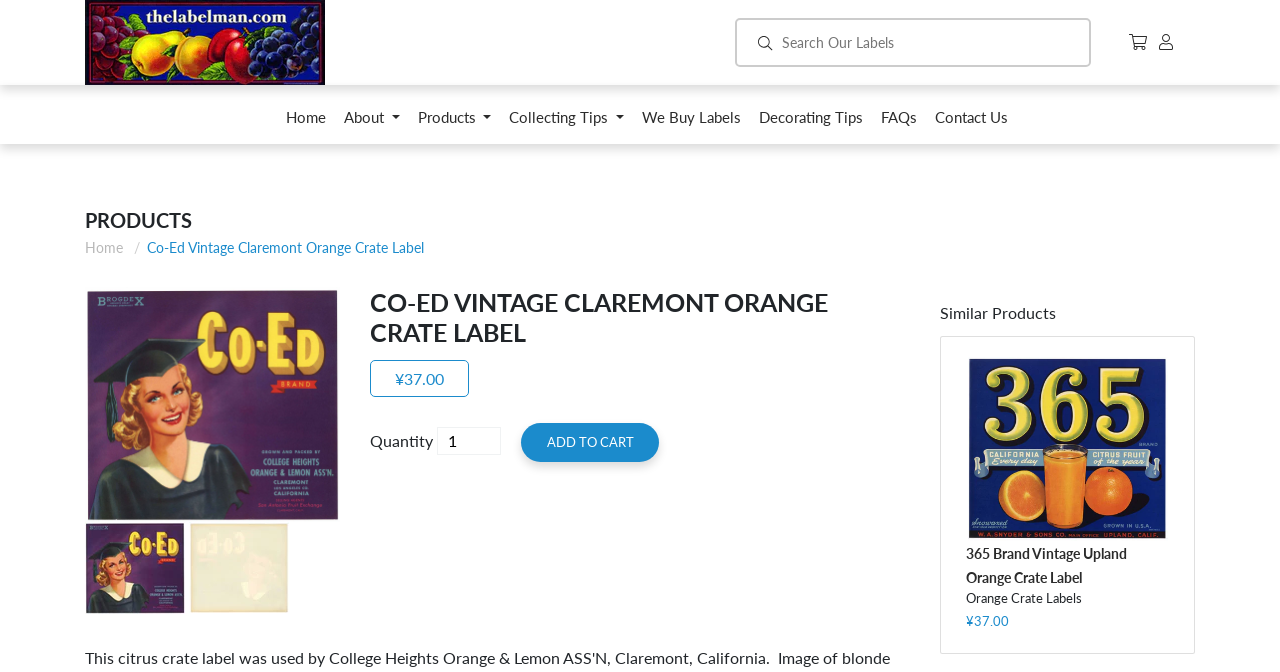Pinpoint the bounding box coordinates of the clickable area necessary to execute the following instruction: "Click the Home button". The coordinates should be given as four float numbers between 0 and 1, namely [left, top, right, bottom].

[0.219, 0.15, 0.258, 0.214]